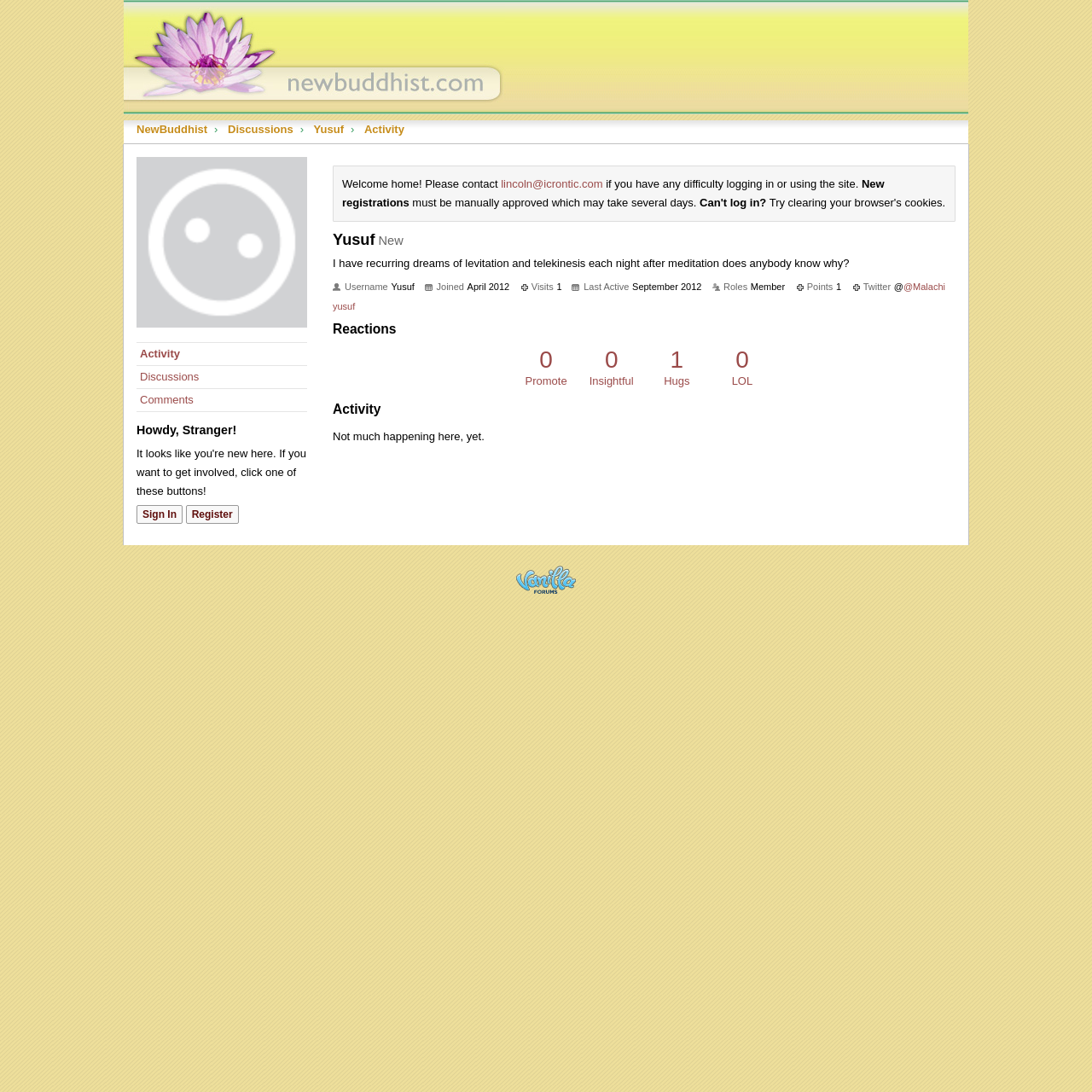Based on what you see in the screenshot, provide a thorough answer to this question: What is the username of the user?

I found the username by looking at the description list detail element that says 'Yusuf' which is located under the 'Username' term.